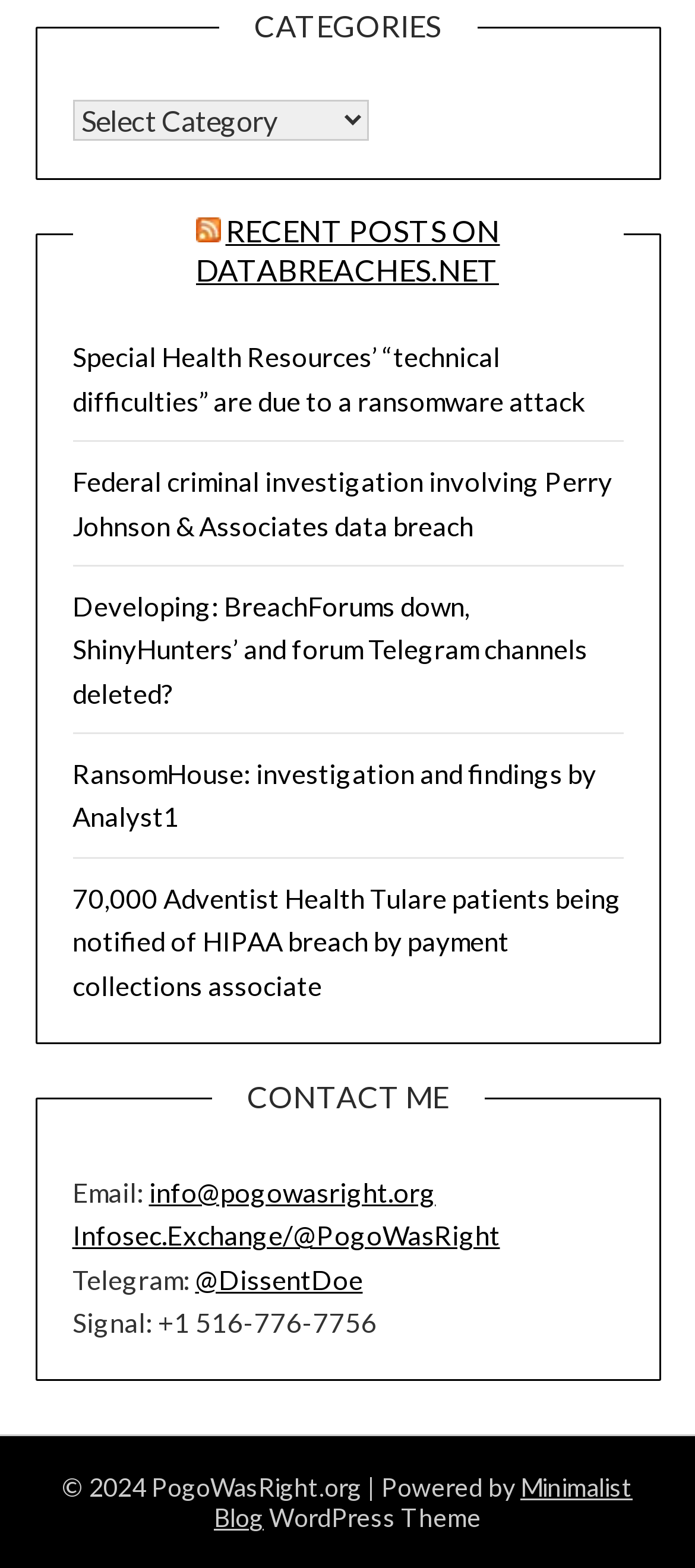Extract the bounding box of the UI element described as: "Recent Posts on DataBreaches.net".

[0.282, 0.135, 0.719, 0.184]